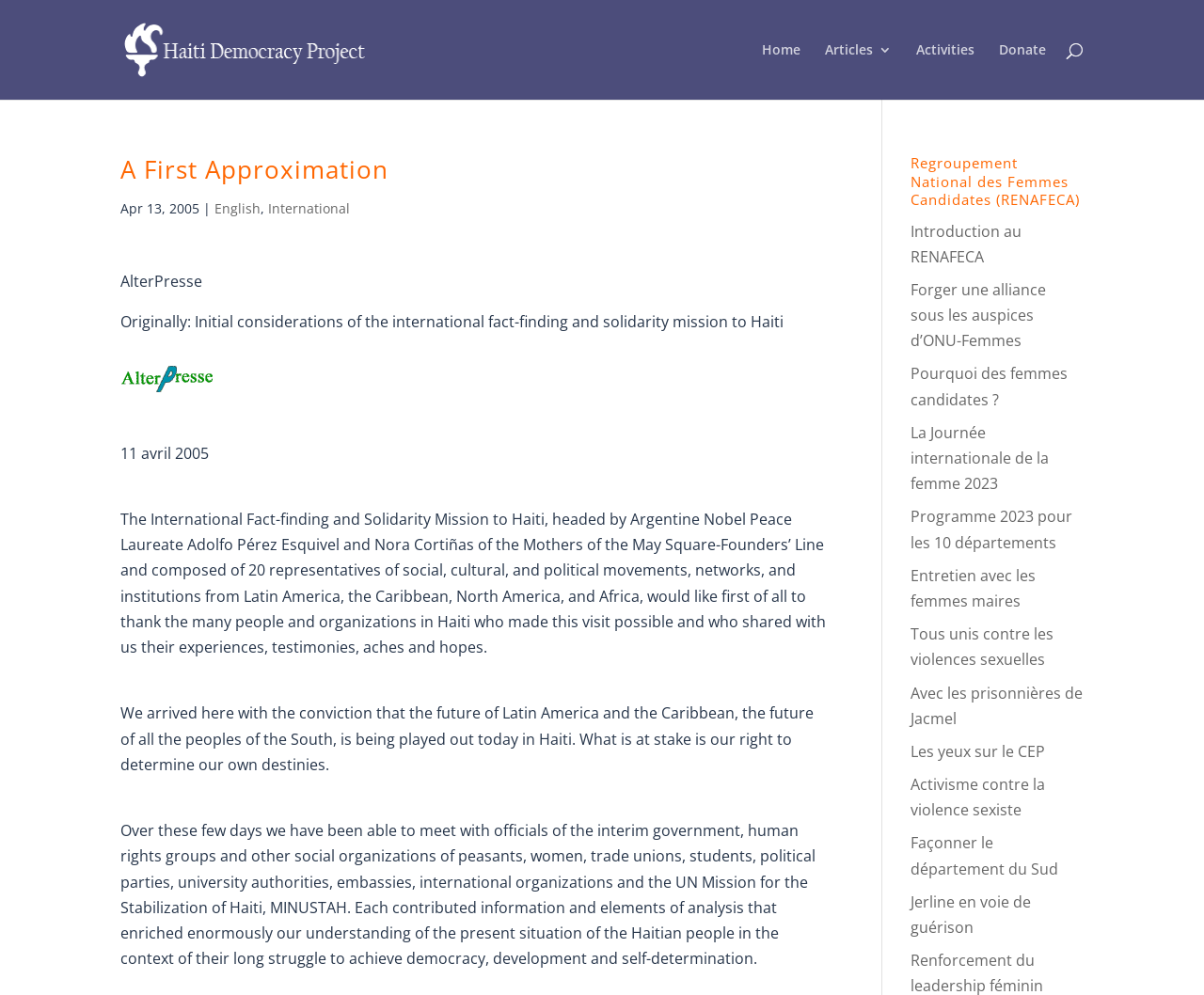Find the bounding box coordinates of the area that needs to be clicked in order to achieve the following instruction: "Learn about the 'Regroupement National des Femmes Candidates'". The coordinates should be specified as four float numbers between 0 and 1, i.e., [left, top, right, bottom].

[0.756, 0.155, 0.9, 0.22]